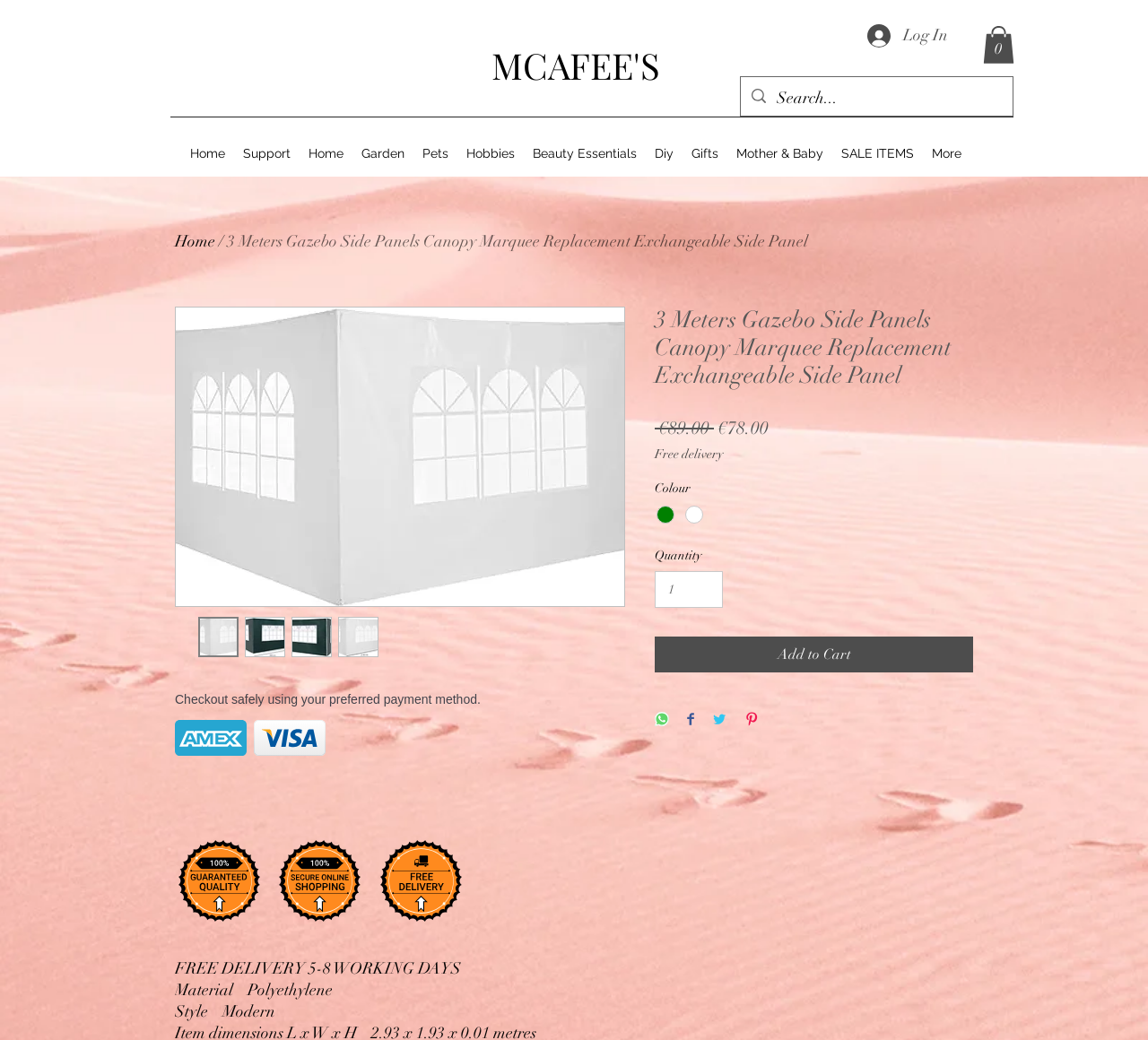Provide the bounding box coordinates for the area that should be clicked to complete the instruction: "Search for products".

[0.677, 0.074, 0.849, 0.115]